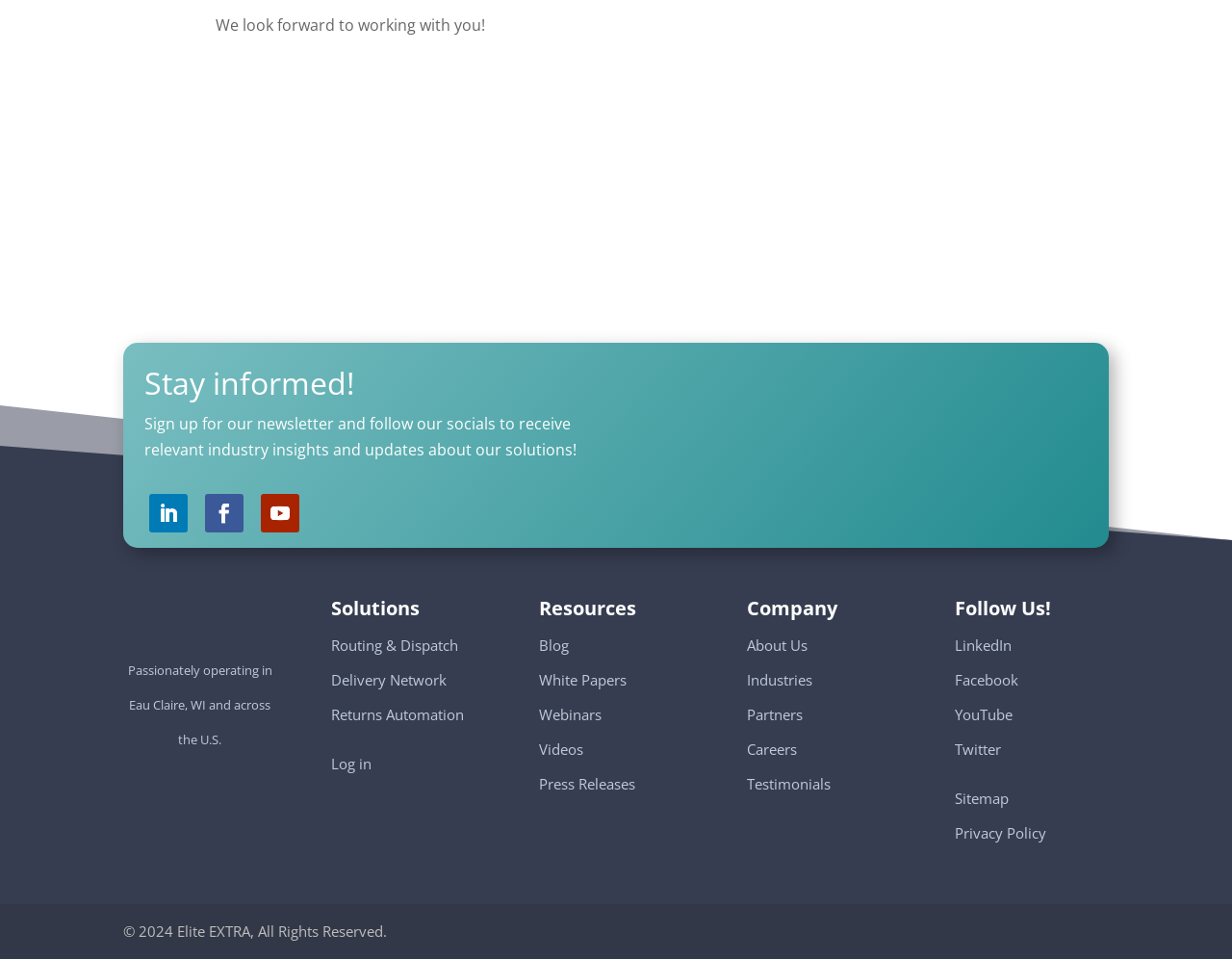Given the element description: "Sitemap", predict the bounding box coordinates of the UI element it refers to, using four float numbers between 0 and 1, i.e., [left, top, right, bottom].

[0.775, 0.822, 0.819, 0.842]